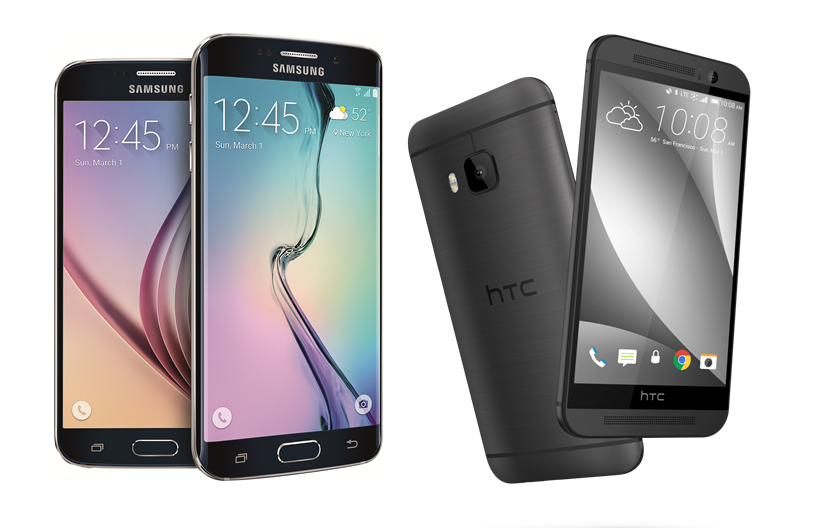What is the unique feature of the HTC One M9's back design?
Based on the image, provide a one-word or brief-phrase response.

Dual-tone finish